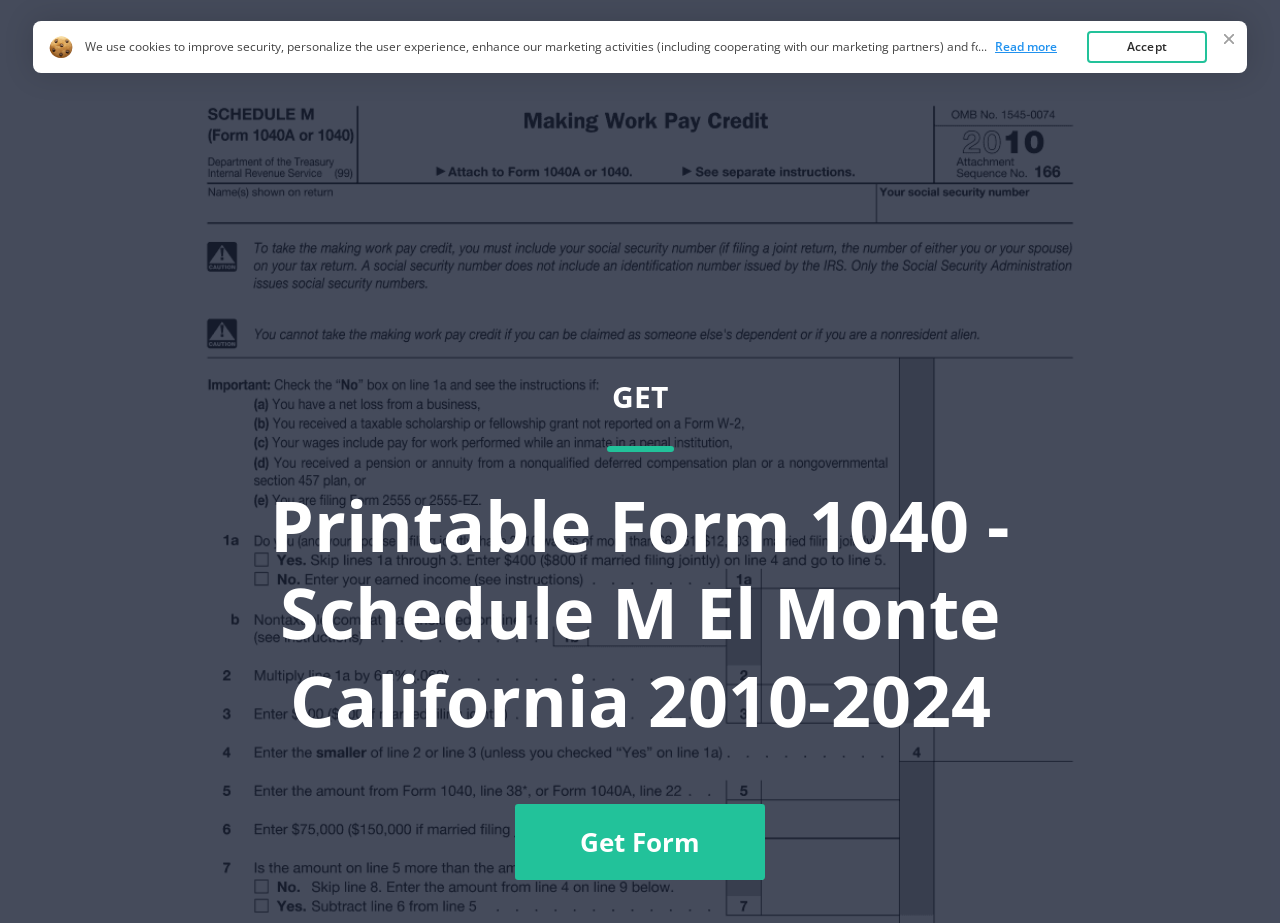Given the element description Top Forms, specify the bounding box coordinates of the corresponding UI element in the format (top-left x, top-left y, bottom-right x, bottom-right y). All values must be between 0 and 1.

[0.819, 0.056, 0.883, 0.08]